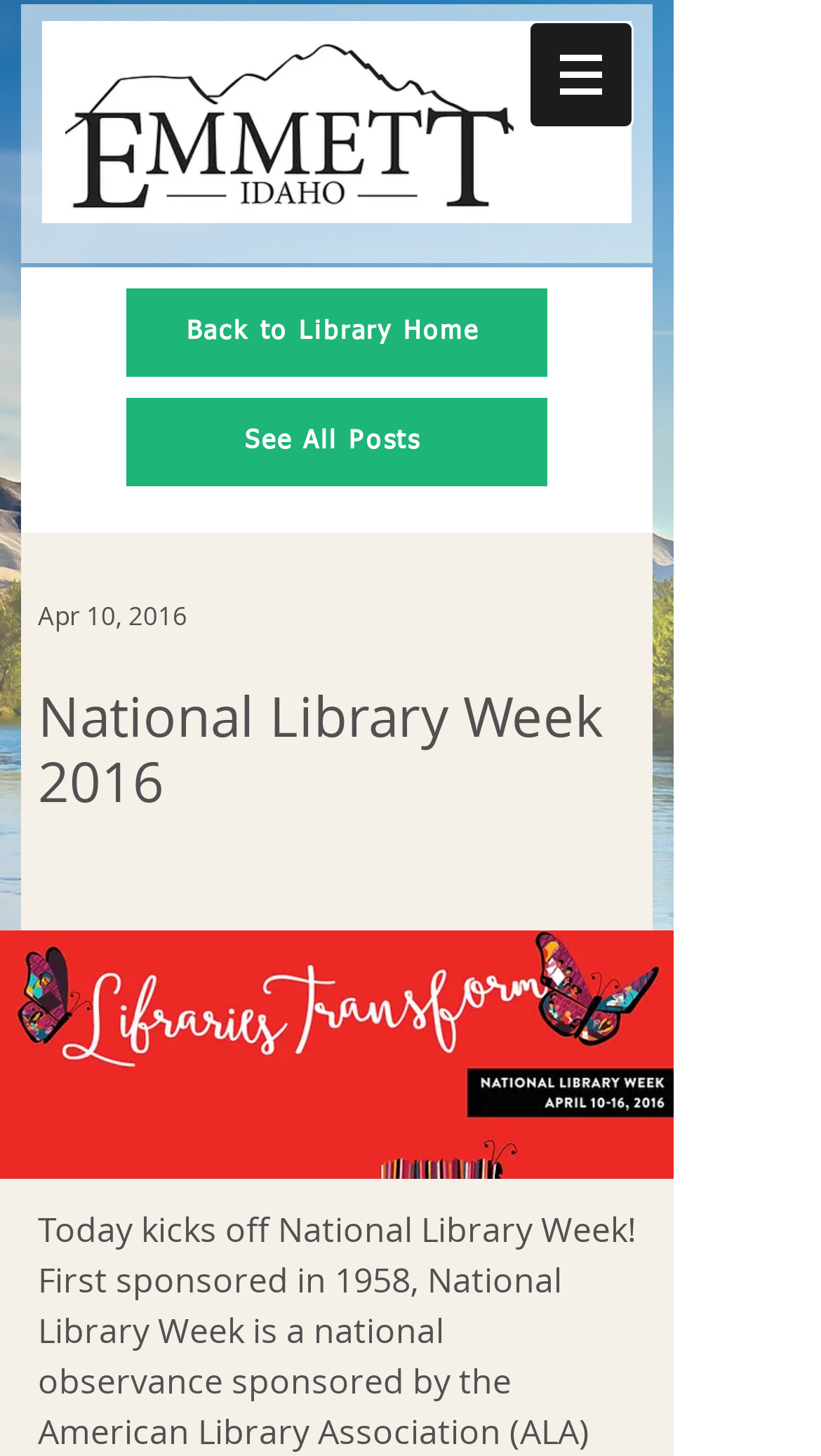What is the date of the latest post?
Please provide a comprehensive answer to the question based on the webpage screenshot.

I looked for the date associated with the latest post and found it to be 'Apr 10, 2016', which is located below the 'See All Posts' link.